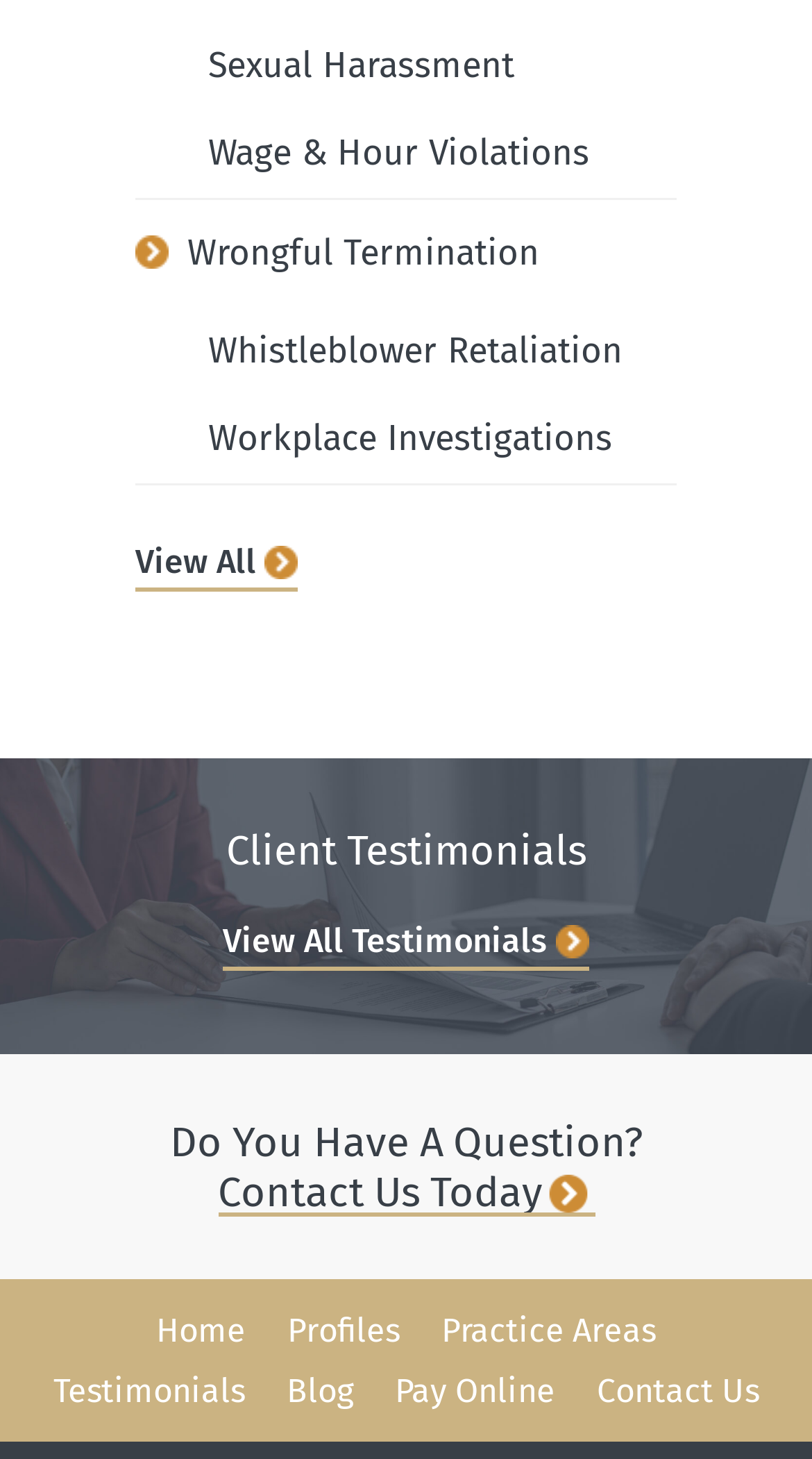How many links are there in the top menu?
Observe the image and answer the question with a one-word or short phrase response.

7